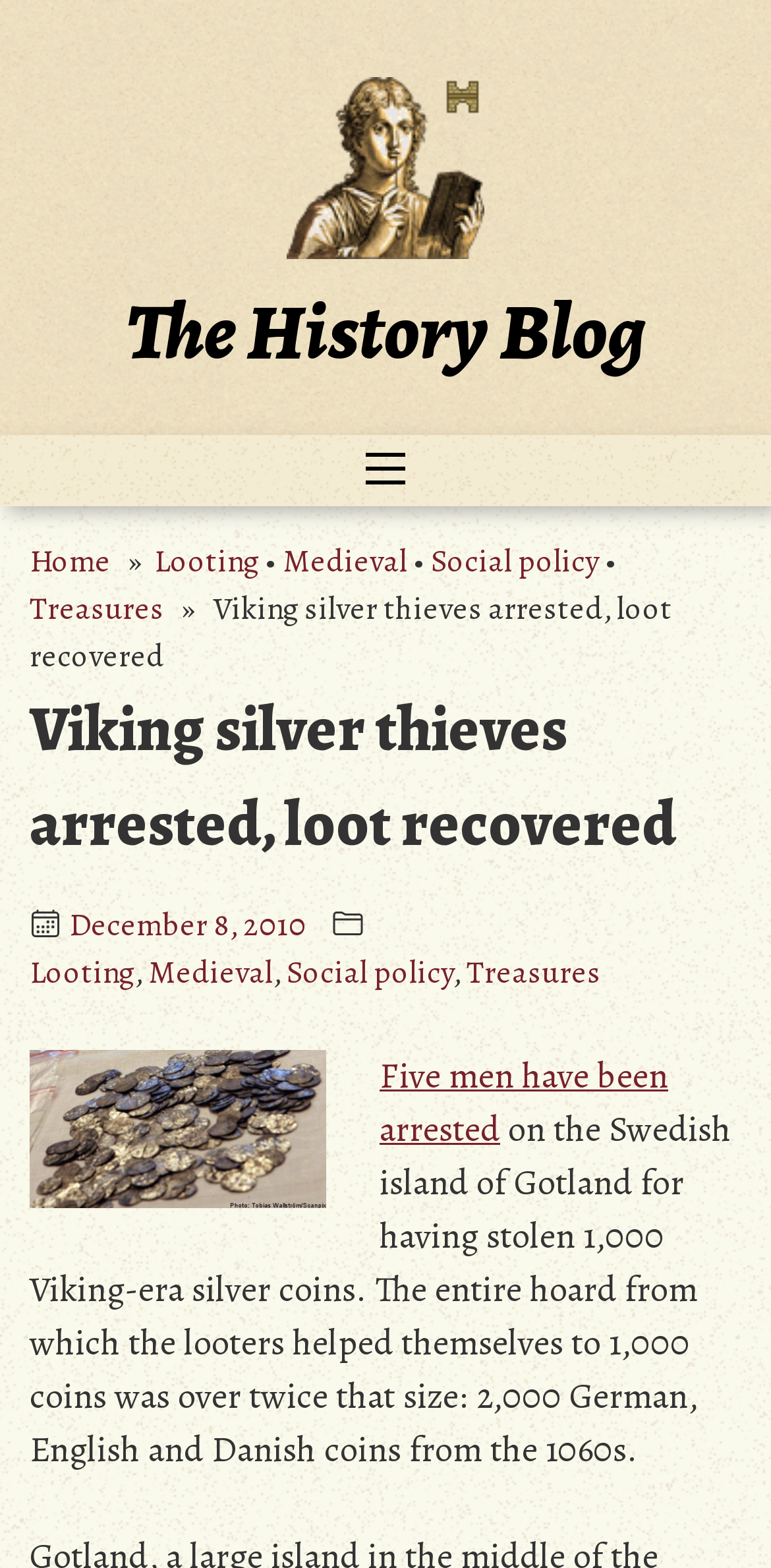Determine the primary headline of the webpage.

The History Blog